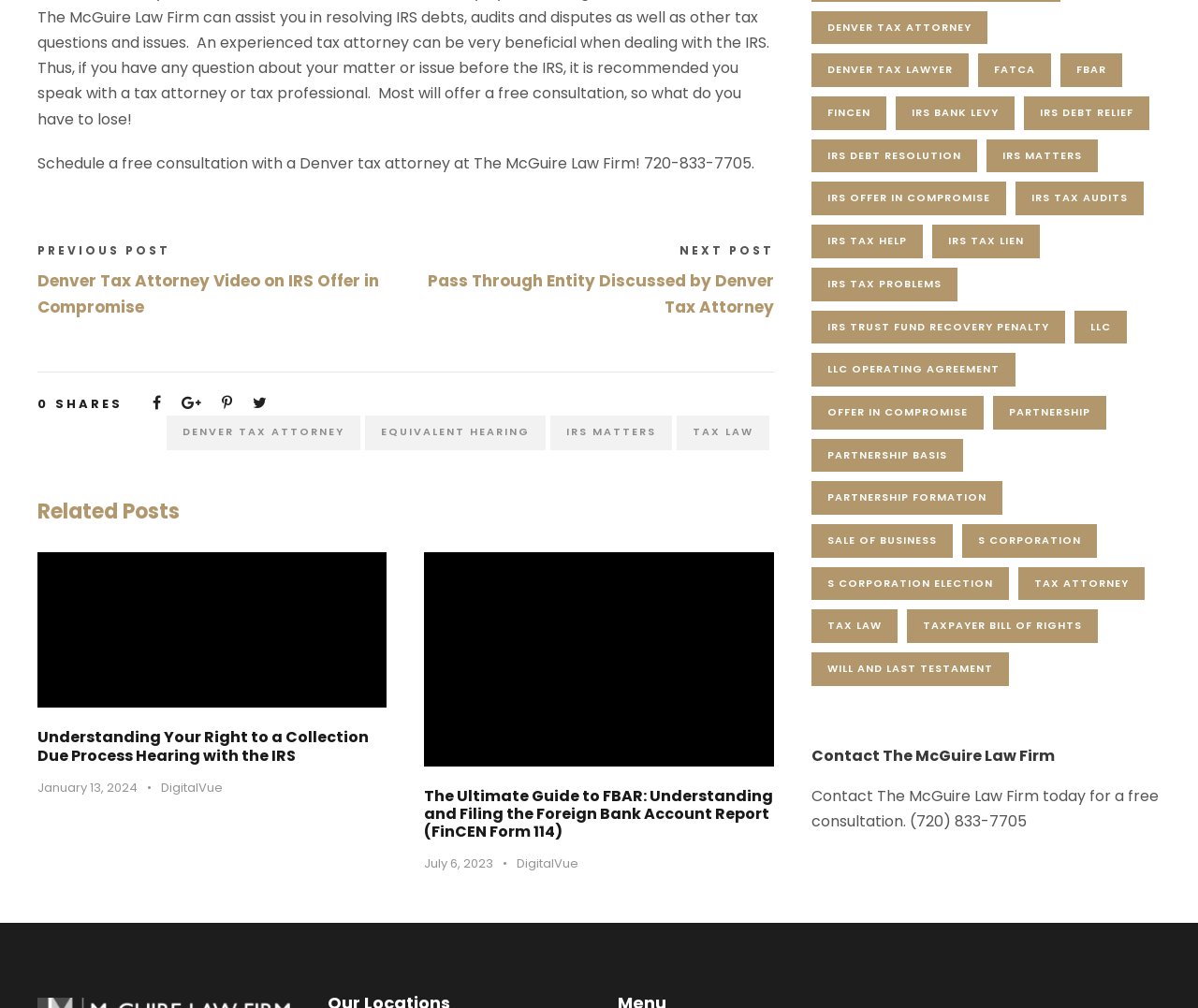Answer the question below in one word or phrase:
How many items are under 'Denver Tax Attorney'?

324